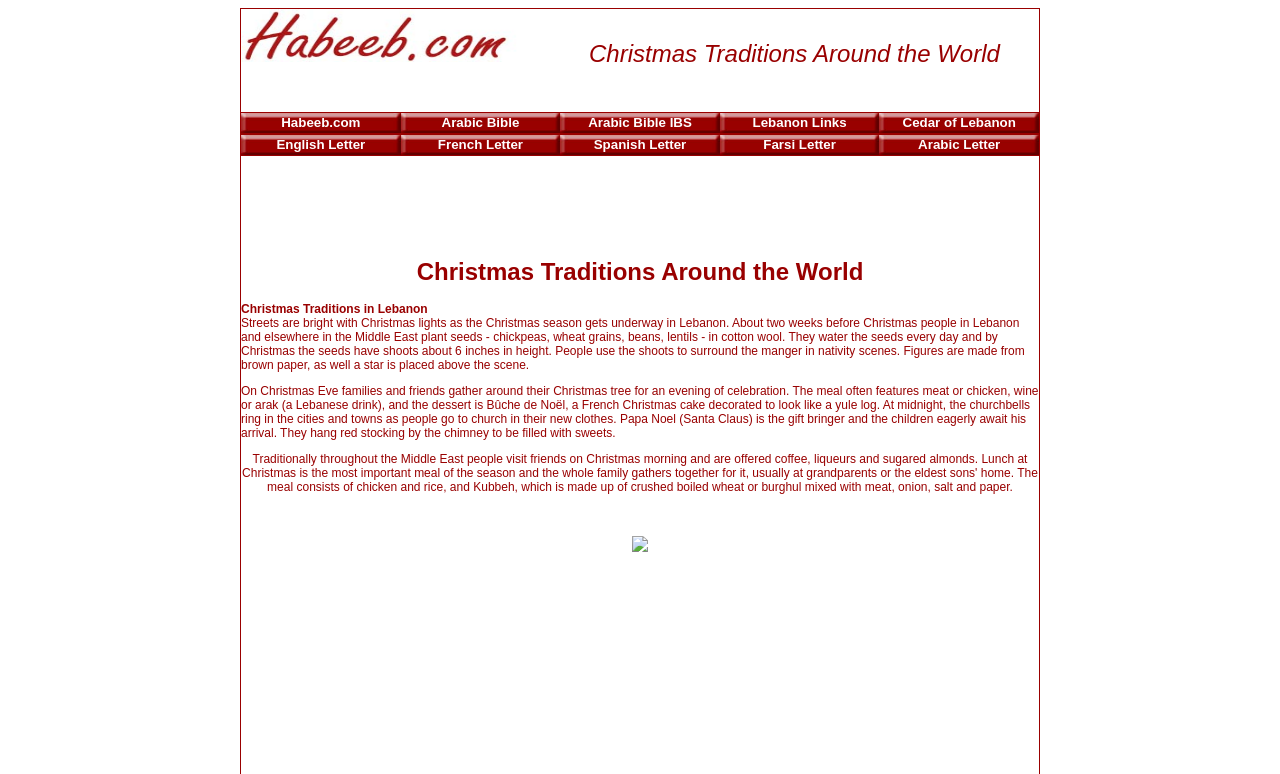What is the name of the French Christmas cake?
Carefully examine the image and provide a detailed answer to the question.

The webpage mentions that the dessert often features Bûche de Noël, a French Christmas cake decorated to look like a yule log, during the Christmas Eve celebration in Lebanon.